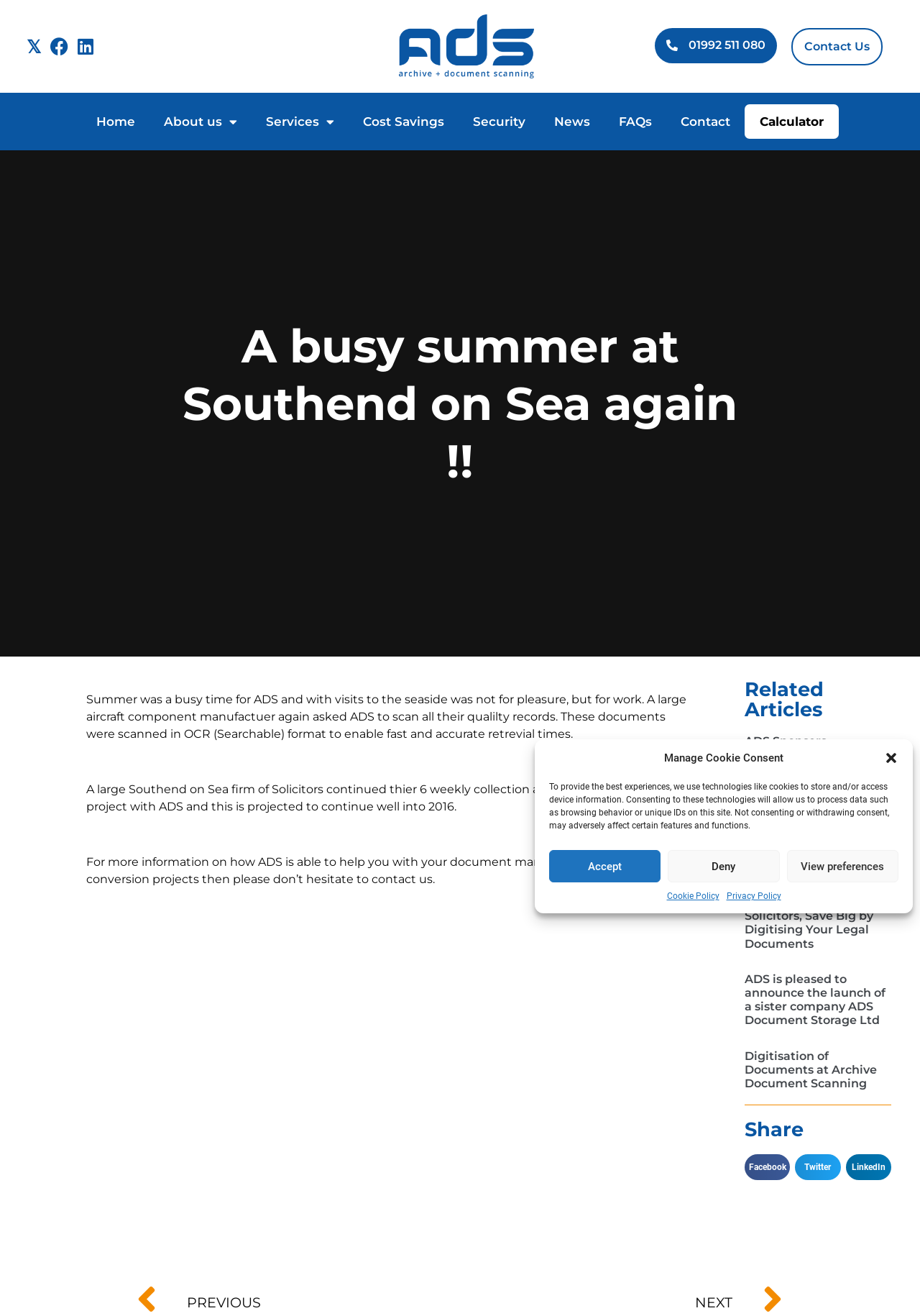Extract the main heading from the webpage content.

A busy summer at Southend on Sea again !!